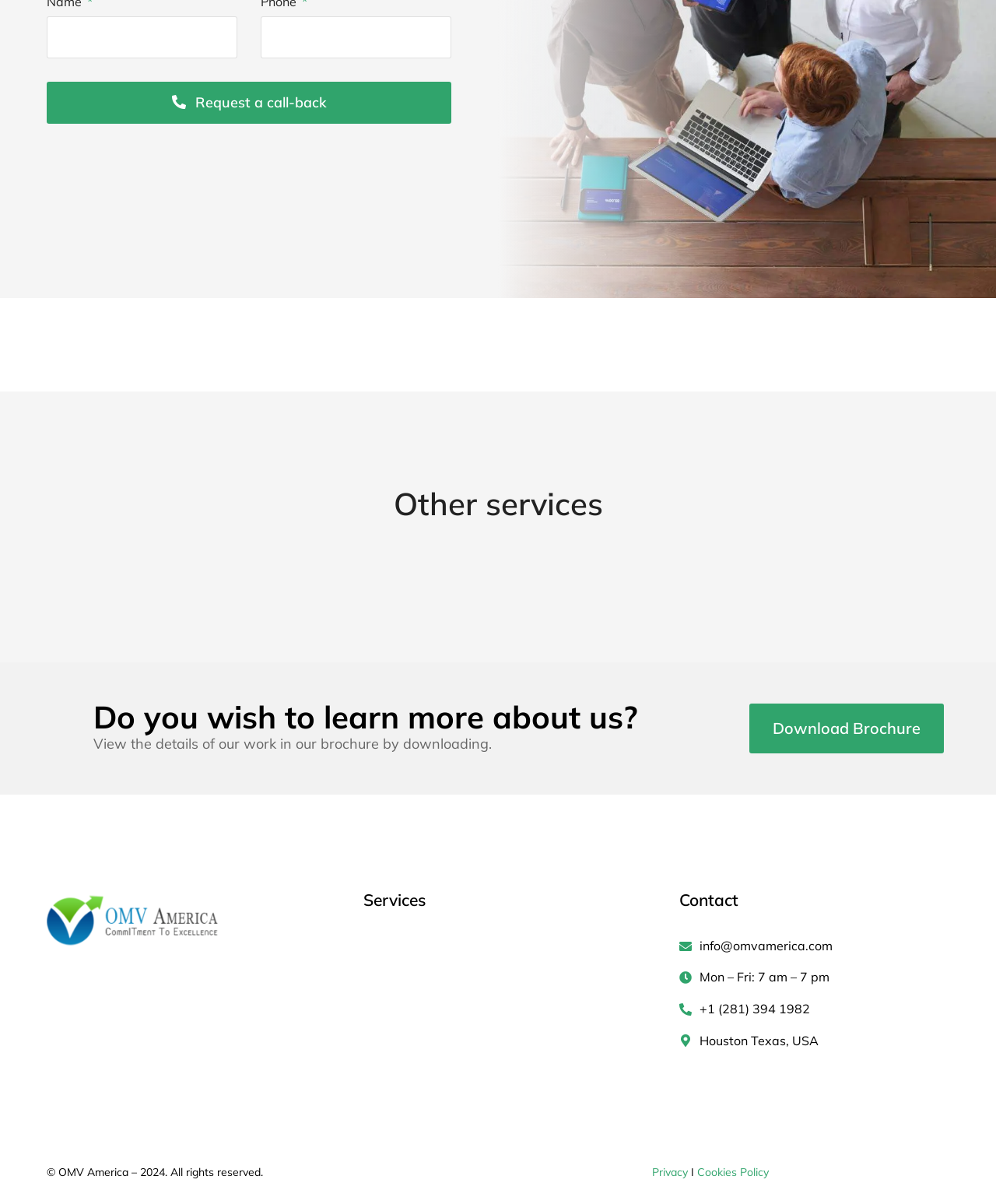What is the location of the company?
Please provide a single word or phrase in response based on the screenshot.

Houston, Texas, USA